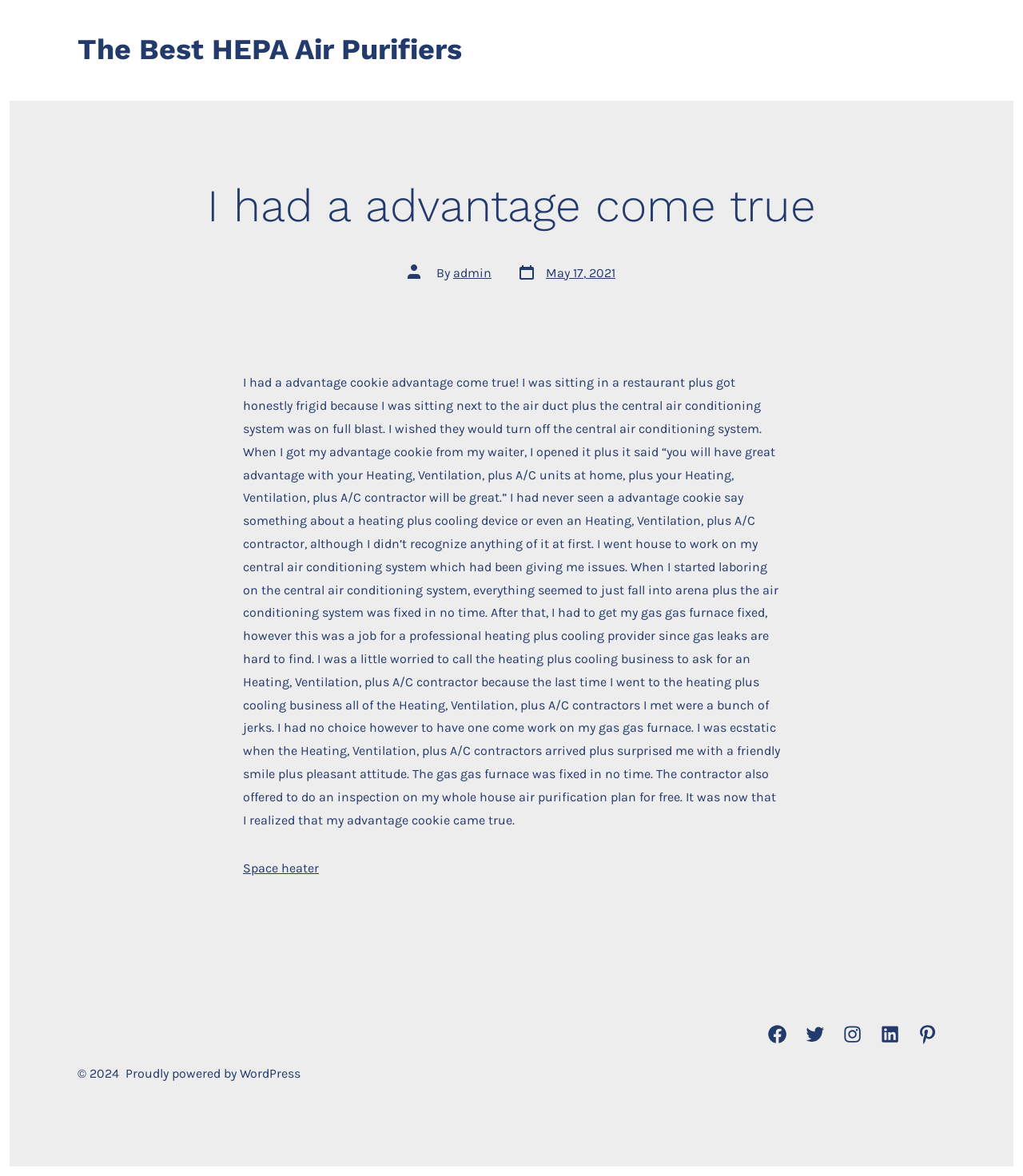Offer a meticulous caption that includes all visible features of the webpage.

The webpage is an article page from "The Best HEPA Air Purifiers" website, with a title "I had a advantage come true". At the top, there is a link to the website's homepage. The main content area is divided into two sections: an article section and a footer section.

In the article section, there is a header with the title "I had a advantage come true" and a subheader with the author's name and a small image. Below the header, there is a paragraph of text that describes the author's experience with a fortune cookie and how it related to their heating and cooling system at home. The text is quite long and takes up most of the article section.

To the right of the author's name, there is a link to the post date, which is May 17, 2021, accompanied by a small image. Below the text, there is a link to "Space heater".

In the footer section, there are five social media links to Facebook, Twitter, Instagram, LinkedIn, and Pinterest, each accompanied by a small image. These links are aligned horizontally and take up the entire width of the footer section. Below the social media links, there are two lines of text: a copyright notice and a message indicating that the website is powered by WordPress.